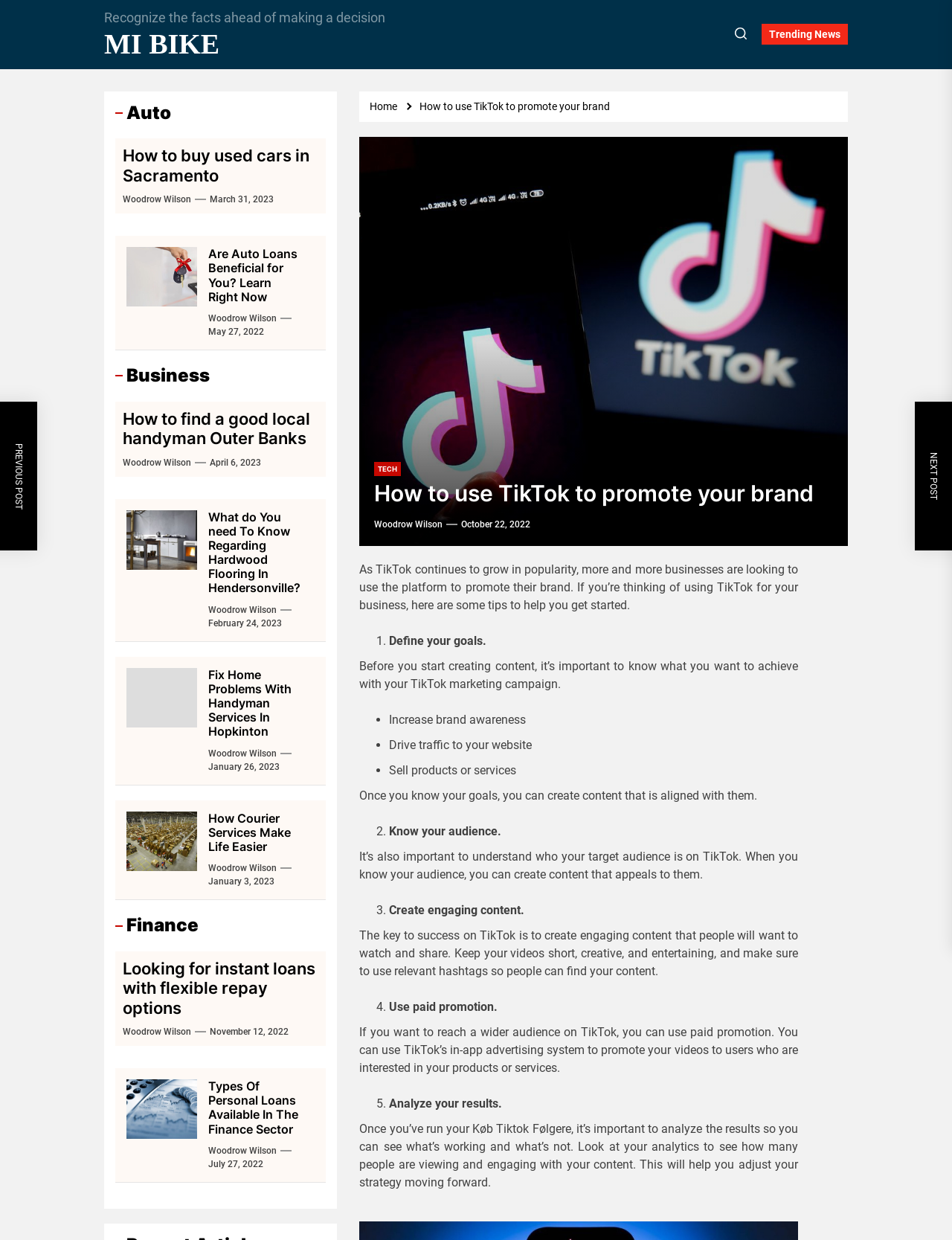Could you determine the bounding box coordinates of the clickable element to complete the instruction: "Click on the 'Home' link"? Provide the coordinates as four float numbers between 0 and 1, i.e., [left, top, right, bottom].

[0.385, 0.081, 0.426, 0.091]